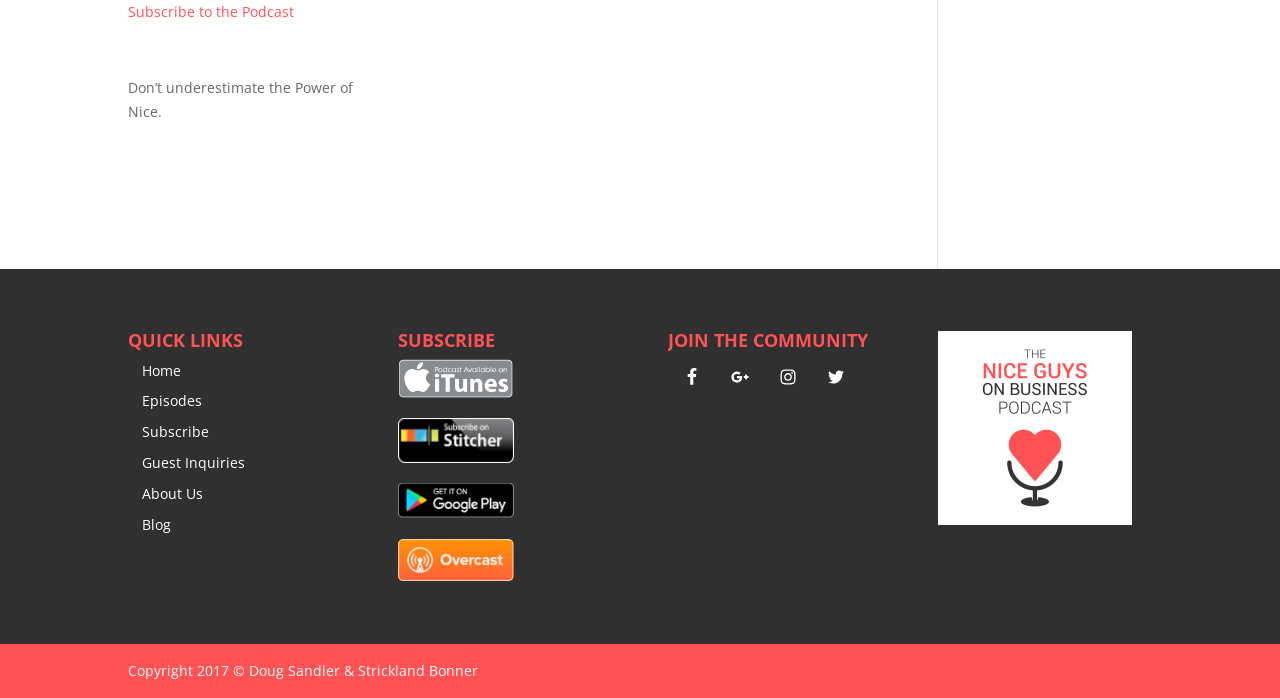What is the category of links under 'QUICK LINKS'? Based on the screenshot, please respond with a single word or phrase.

Navigation